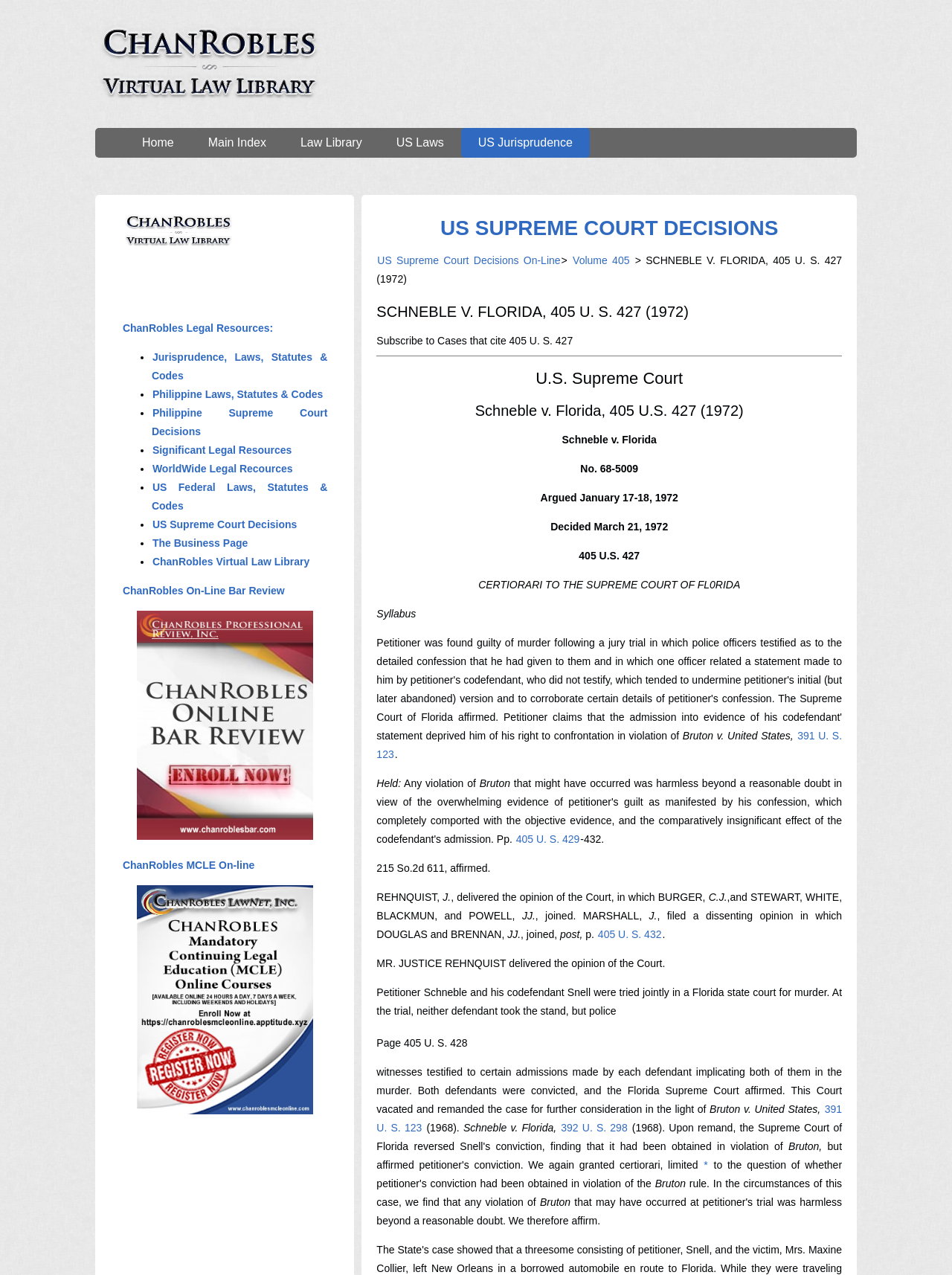Please indicate the bounding box coordinates of the element's region to be clicked to achieve the instruction: "Click on the 'Home' link". Provide the coordinates as four float numbers between 0 and 1, i.e., [left, top, right, bottom].

[0.131, 0.1, 0.201, 0.124]